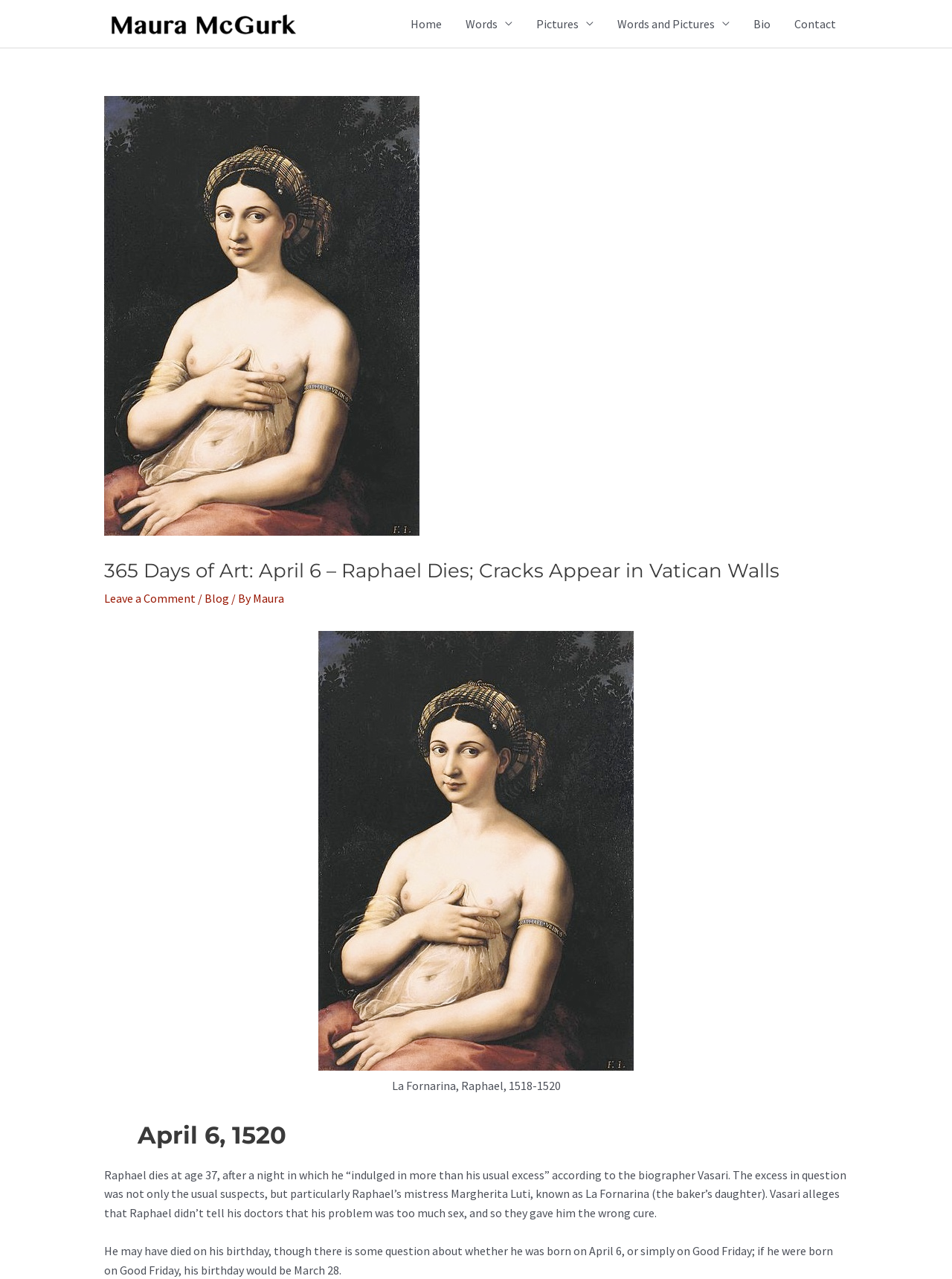Identify the coordinates of the bounding box for the element that must be clicked to accomplish the instruction: "Read more about the painting".

[0.334, 0.824, 0.666, 0.835]